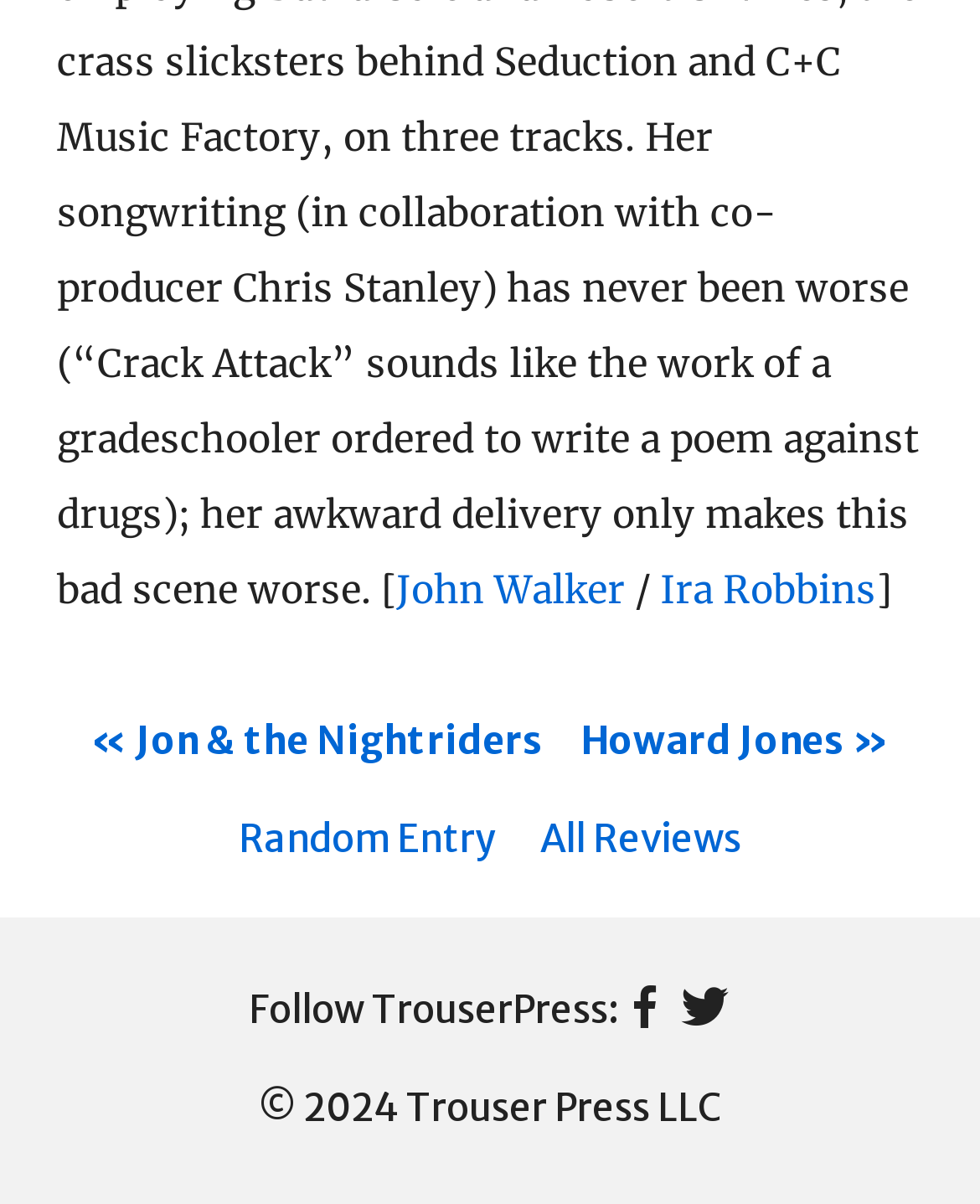Please specify the bounding box coordinates of the region to click in order to perform the following instruction: "Visit Howard Jones' page".

[0.592, 0.595, 0.908, 0.634]